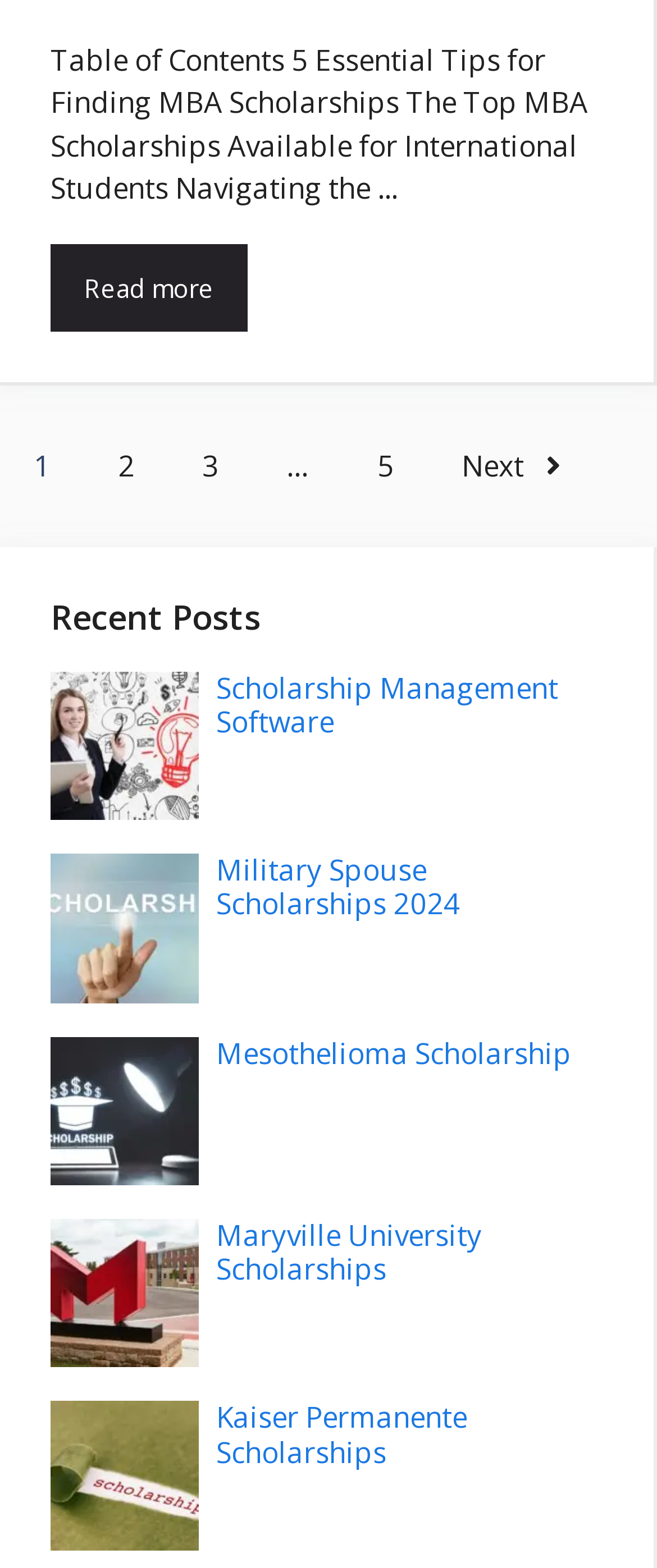Answer the following query concisely with a single word or phrase:
How many pagination links are there?

5